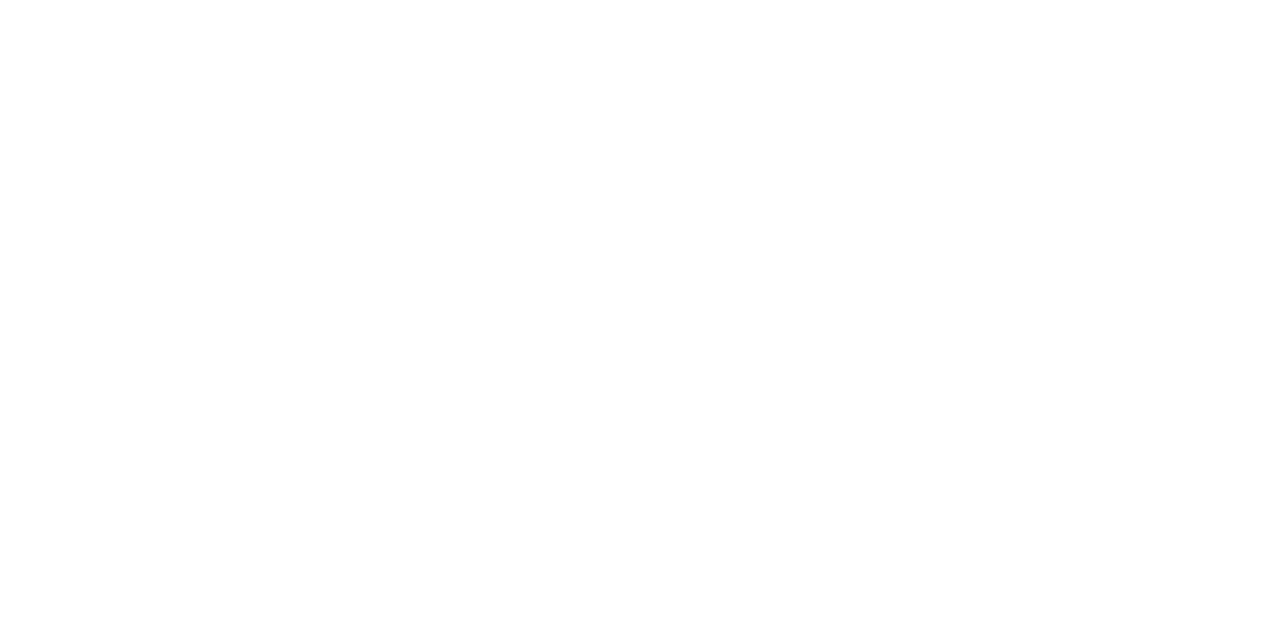Please pinpoint the bounding box coordinates for the region I should click to adhere to this instruction: "Click the 'Contact' link".

[0.816, 0.746, 0.889, 0.801]